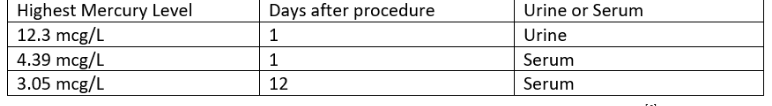Create an extensive caption that includes all significant details of the image.

This image presents a table detailing mercury exposure levels following dental procedures, specifically focused on the highest mercury levels detected in either urine or serum samples. 

- **Highest Mercury Level**: The highest recorded mercury concentrations include 12.3 mcg/L in urine on the first day after the procedure, along with serum levels of 4.39 mcg/L (also on the first day) and 3.05 mcg/L on the twelfth day. 
- **Days after Procedure**: The table highlights notable differences in mercury levels based on the timing after the dental procedure, indicating that mercury levels can vary significantly shortly after restoration efforts. The data suggests a critical timeframe for understanding potential exposure risks, particularly within the first day.
- **Urine or Serum**: It is essential to note whether the mercury levels were measured through urine or serum, emphasizing the distinction in how mercury is metabolized and excreted following dental amalgam restoration.

This table serves to underline the importance of monitoring mercury exposure in dental practices, helping to inform both dental professionals and patients about potential risks associated with mercury-containing dental materials.